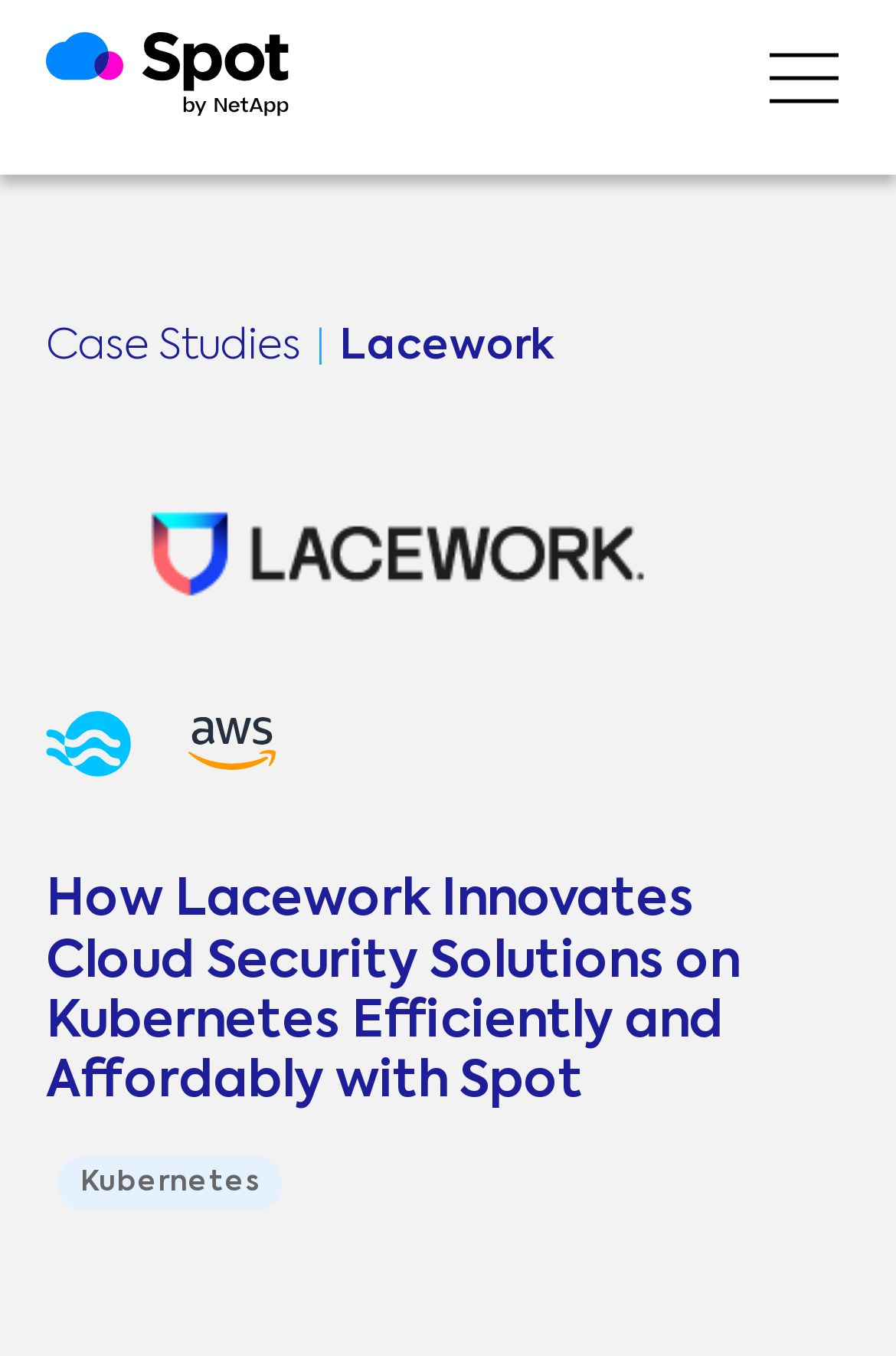Determine the title of the webpage and give its text content.

How Lacework Innovates Cloud Security Solutions on Kubernetes Efficiently and Affordably with Spot